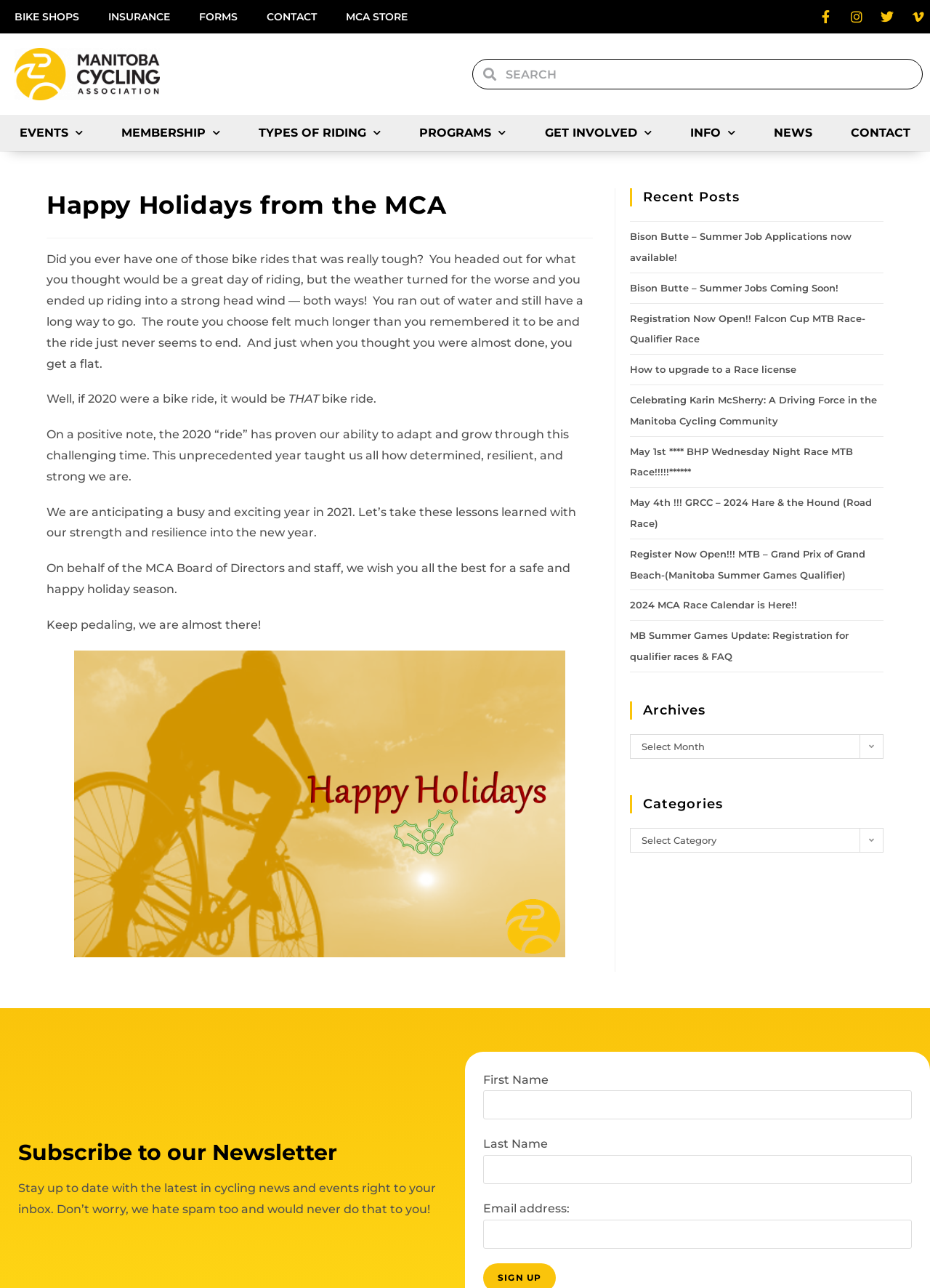Using the provided element description, identify the bounding box coordinates as (top-left x, top-left y, bottom-right x, bottom-right y). Ensure all values are between 0 and 1. Description: parent_node: Last Name name="LNAME"

[0.52, 0.897, 0.98, 0.919]